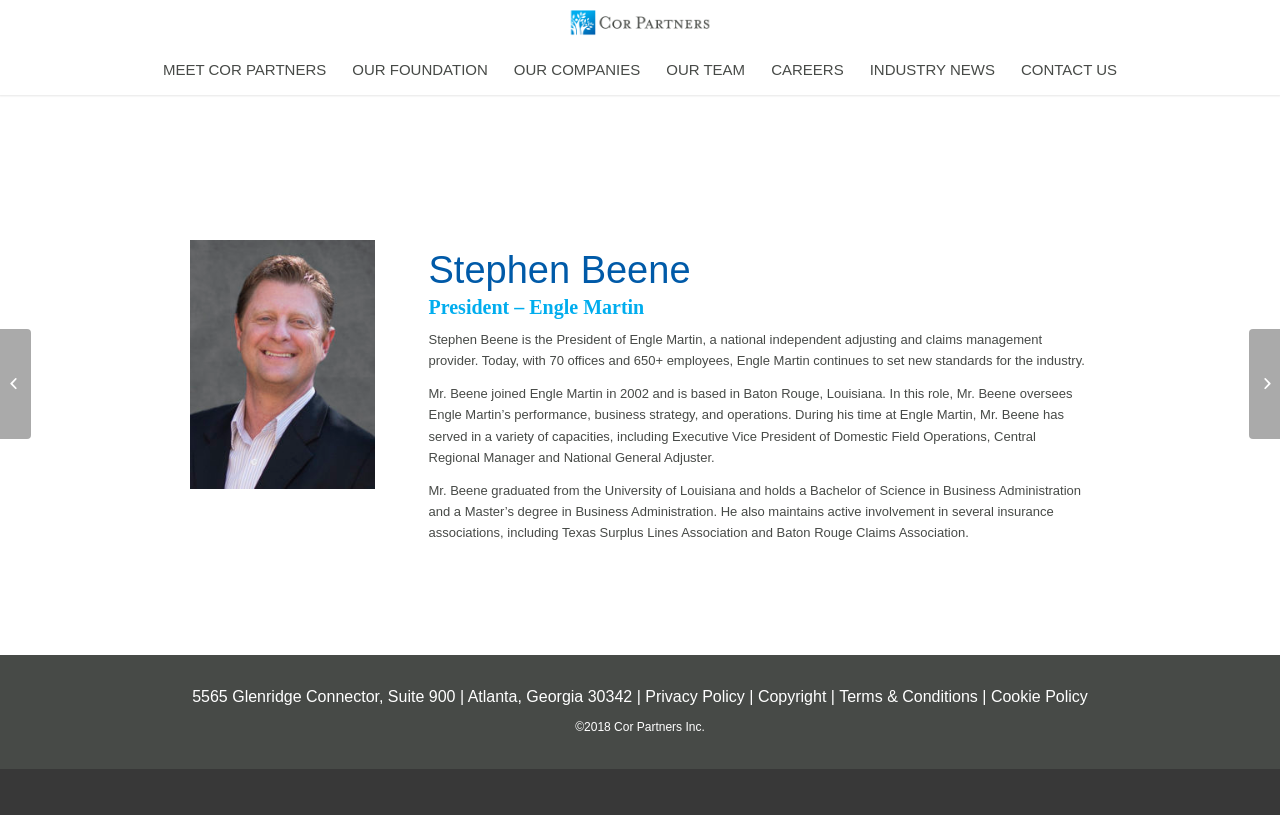What is the name of the company that owns the webpage?
Refer to the image and respond with a one-word or short-phrase answer.

Cor Partners Inc.